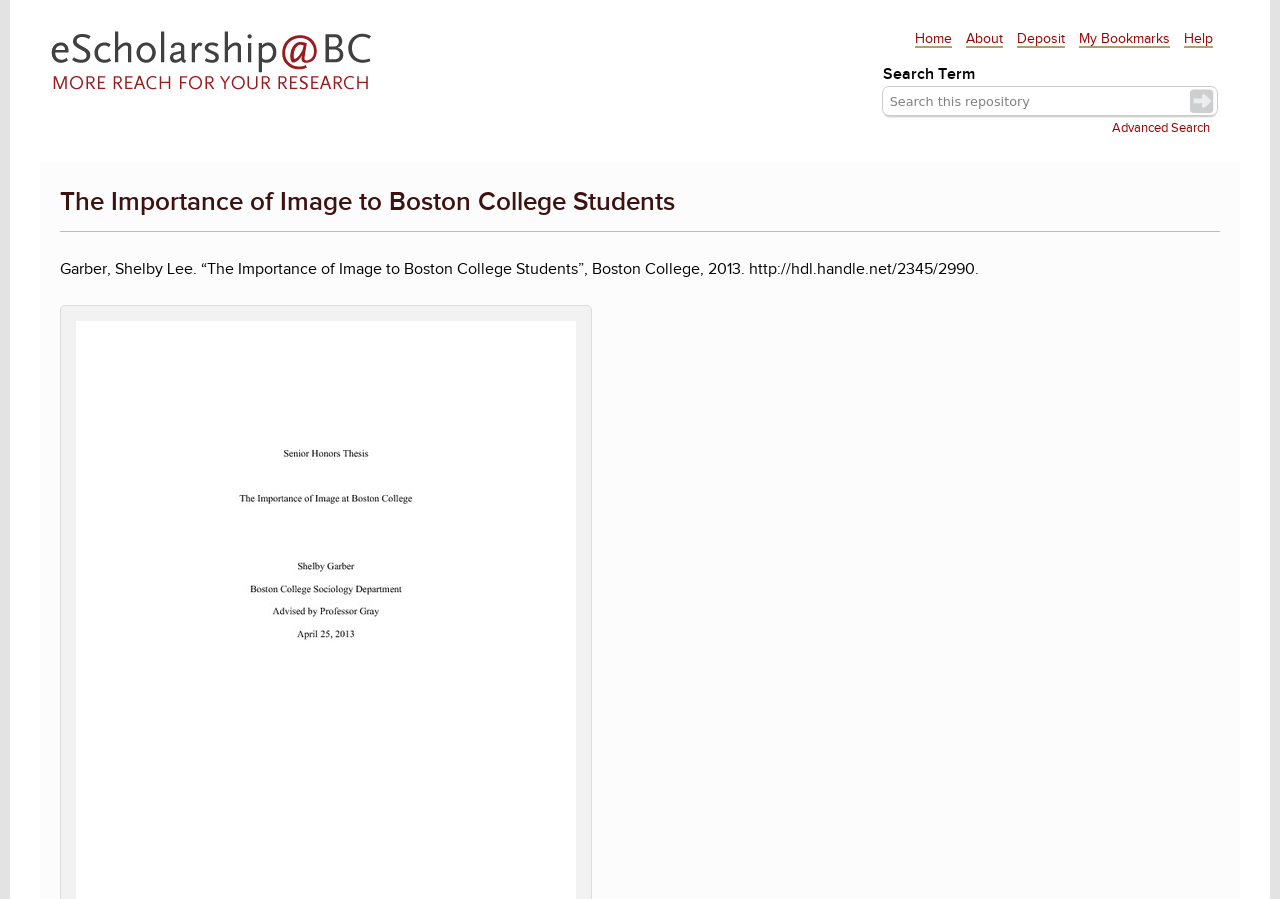Locate the bounding box coordinates of the element's region that should be clicked to carry out the following instruction: "perform a search". The coordinates need to be four float numbers between 0 and 1, i.e., [left, top, right, bottom].

[0.929, 0.098, 0.949, 0.127]